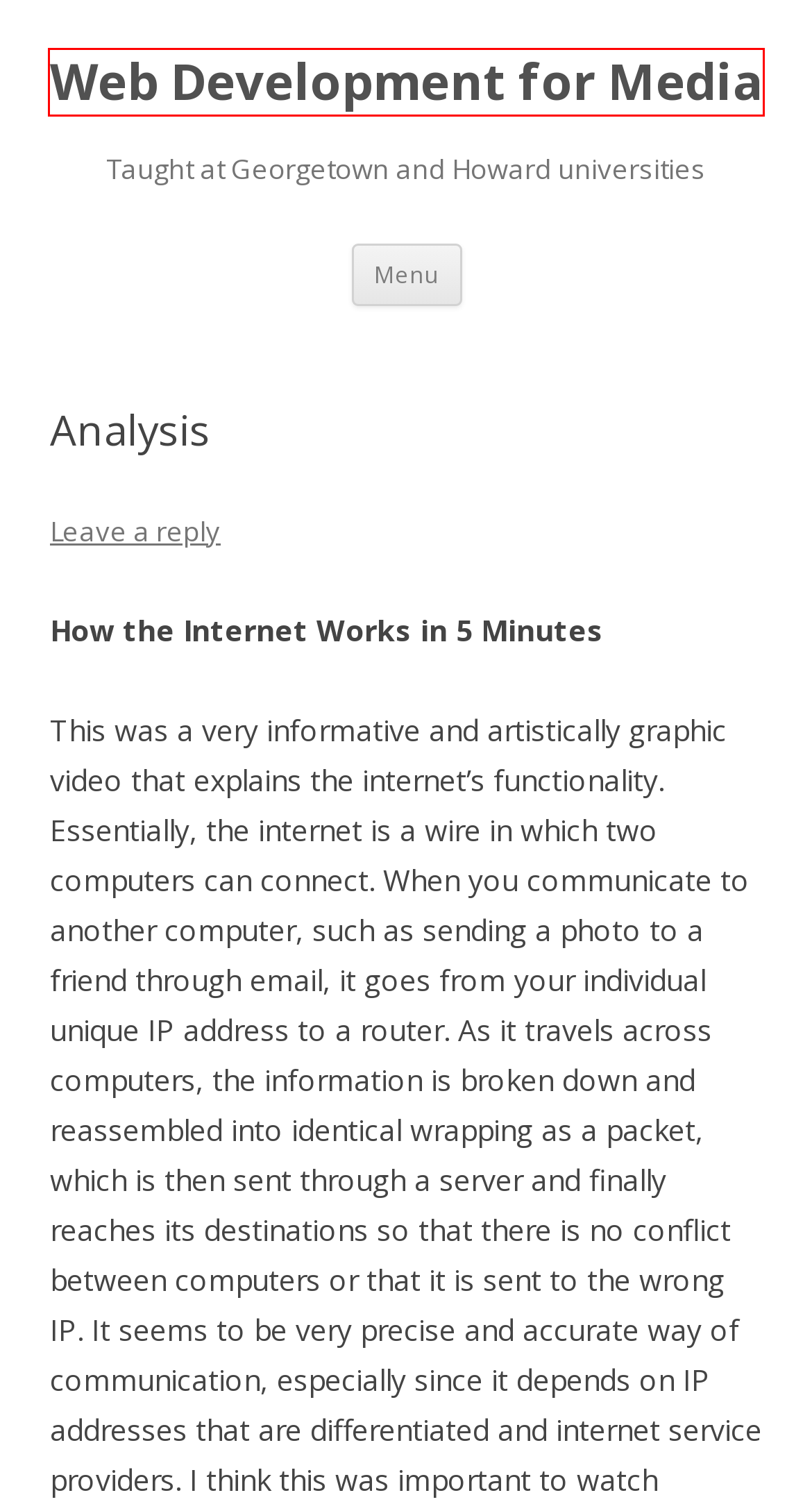You see a screenshot of a webpage with a red bounding box surrounding an element. Pick the webpage description that most accurately represents the new webpage after interacting with the element in the red bounding box. The options are:
A. Data reporting | Web Development for Media
B. Computational Thinking and PR | Web Development for Media
C. Web Development for Media | Taught at Georgetown and Howard universities
D. PSA: Clear Your Cache | Web Development for Media
E. week0 | Web Development for Media
F. Sophia Wu | Web Development for Media
G. Blog Tool, Publishing Platform, and CMS – WordPress.org
H. 2013 Summer class | Web Development for Media

C